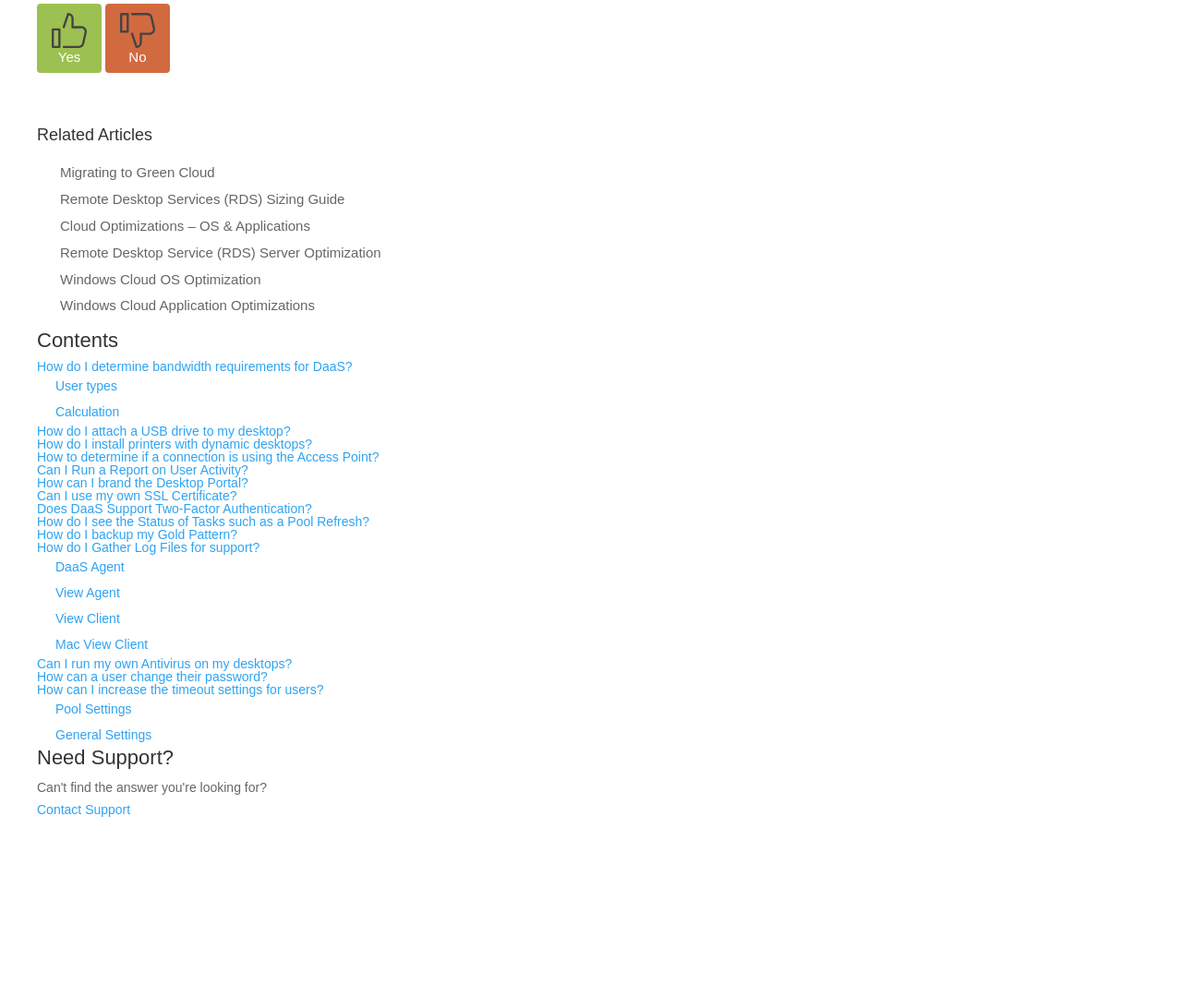Pinpoint the bounding box coordinates of the clickable area necessary to execute the following instruction: "Contact Support". The coordinates should be given as four float numbers between 0 and 1, namely [left, top, right, bottom].

[0.031, 0.796, 0.11, 0.81]